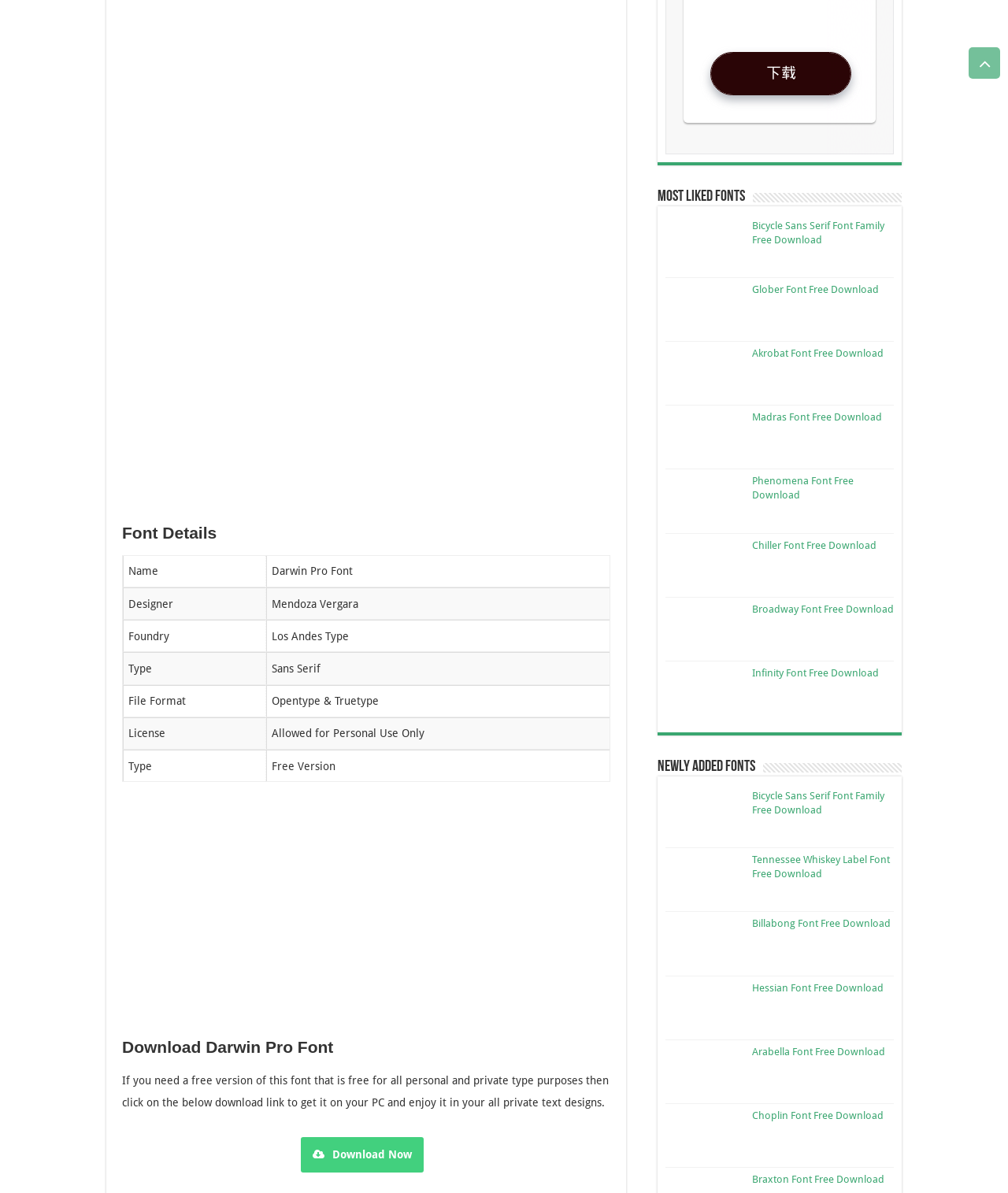Please specify the bounding box coordinates of the element that should be clicked to execute the given instruction: 'Get Bicycle Sans Serif Font Family Free Download'. Ensure the coordinates are four float numbers between 0 and 1, expressed as [left, top, right, bottom].

[0.66, 0.183, 0.738, 0.228]